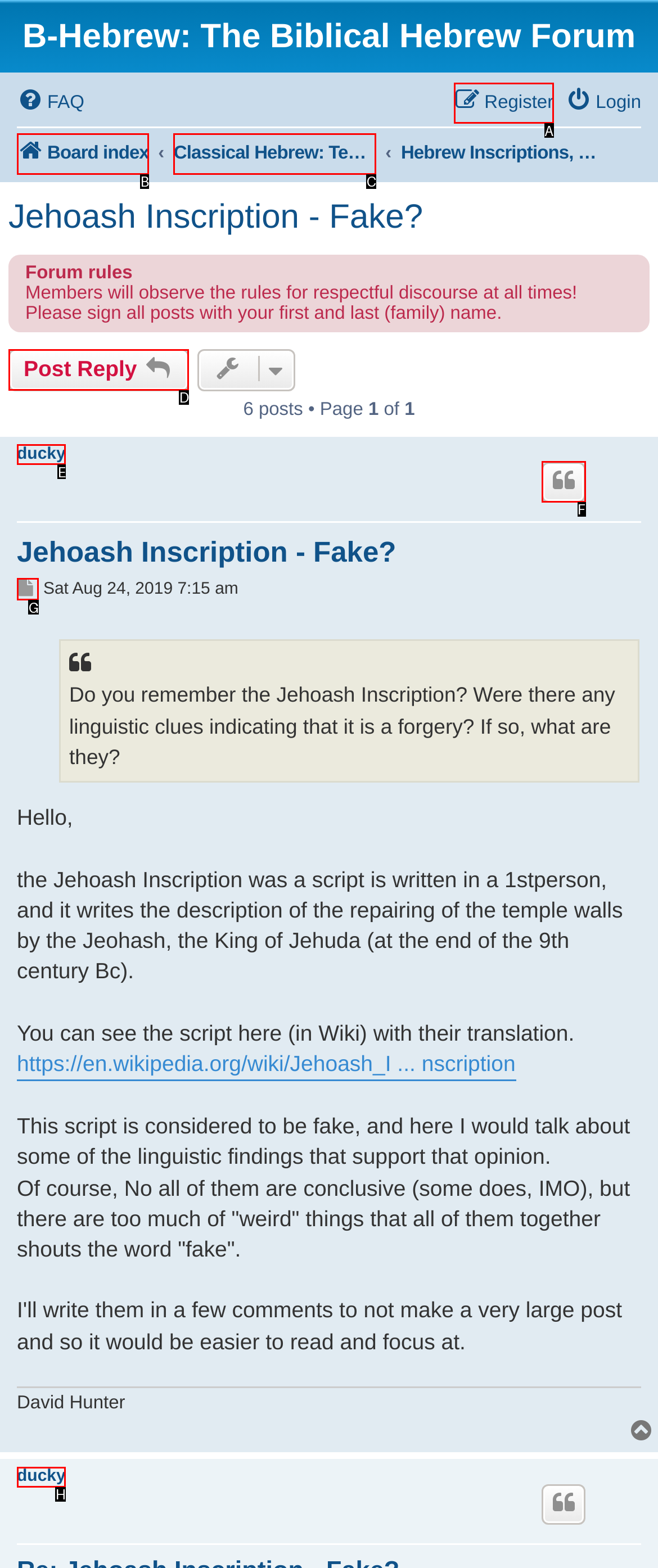Select the right option to accomplish this task: Toggle the menu. Reply with the letter corresponding to the correct UI element.

None